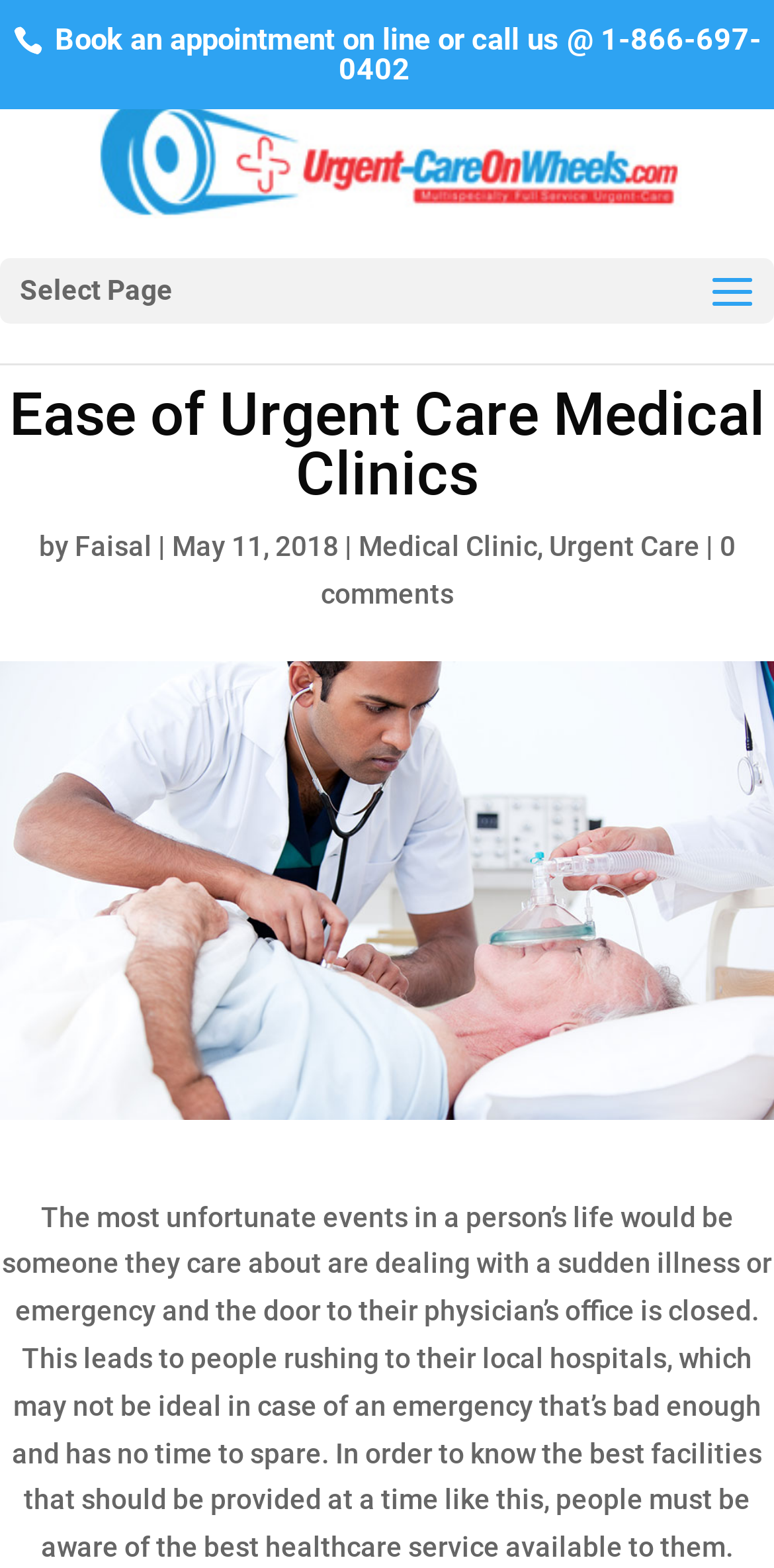Provide a thorough description of the webpage you see.

The webpage is about a Medical Clinic, with a prominent call-to-action at the top to book an appointment online or by phone. Below this, there is a link to "Urgent Care" accompanied by an image, which is positioned near the top-left corner of the page.

On the left side of the page, there is a dropdown menu labeled "Select Page". Below this, there is a heading that reads "Ease of Urgent Care Medical Clinics". This is followed by a byline that includes the author's name, "Faisal", and the date "May 11, 2018".

To the right of the byline, there are links to "Medical Clinic" and "Urgent Care", separated by vertical lines. Below these links, there is a link to "0 comments". The majority of the page is taken up by a block of text that discusses the importance of knowing the best healthcare services available in emergency situations. This text is positioned near the bottom of the page, spanning almost the entire width.